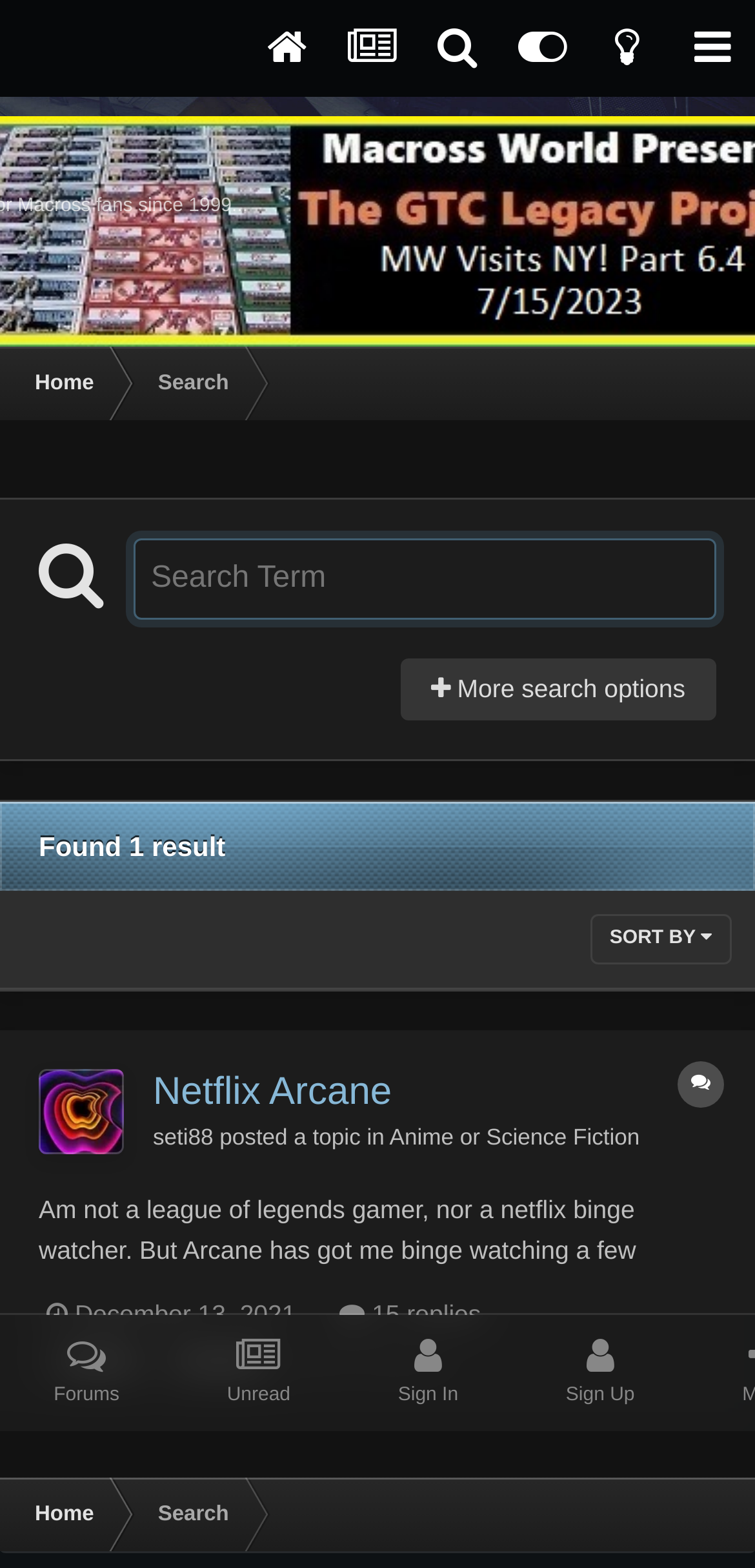Please predict the bounding box coordinates (top-left x, top-left y, bottom-right x, bottom-right y) for the UI element in the screenshot that fits the description: Netflix Arcane

[0.203, 0.684, 0.519, 0.711]